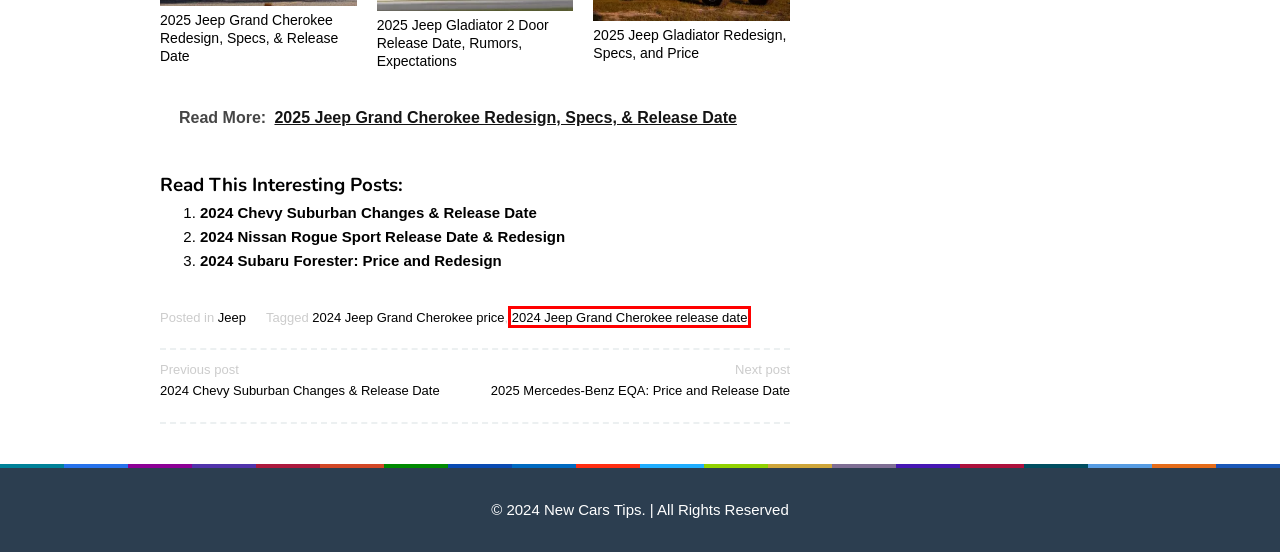Observe the webpage screenshot and focus on the red bounding box surrounding a UI element. Choose the most appropriate webpage description that corresponds to the new webpage after clicking the element in the bounding box. Here are the candidates:
A. 2025 Jeep Wagoneer Release Date and Rumors | New Cars Tips
B. 2024 Jeep Grand Cherokee price | New Cars Tips
C. 2024 Nissan Rogue Sport Release Date & Redesign | New Cars Tips
D. 2024 Jeep Grand Cherokee release date | New Cars Tips
E. 2025 Mercedes-Benz EQA: Price and Release Date | New Cars Tips
F. 2024 Chevy Suburban Changes & Release Date | New Cars Tips
G. 2025 Jeep Gladiator 2 Door Release Date, Rumors, Expectations | New Cars Tips
H. 2024 Subaru Forester: Price and Redesign | New Cars Tips

D